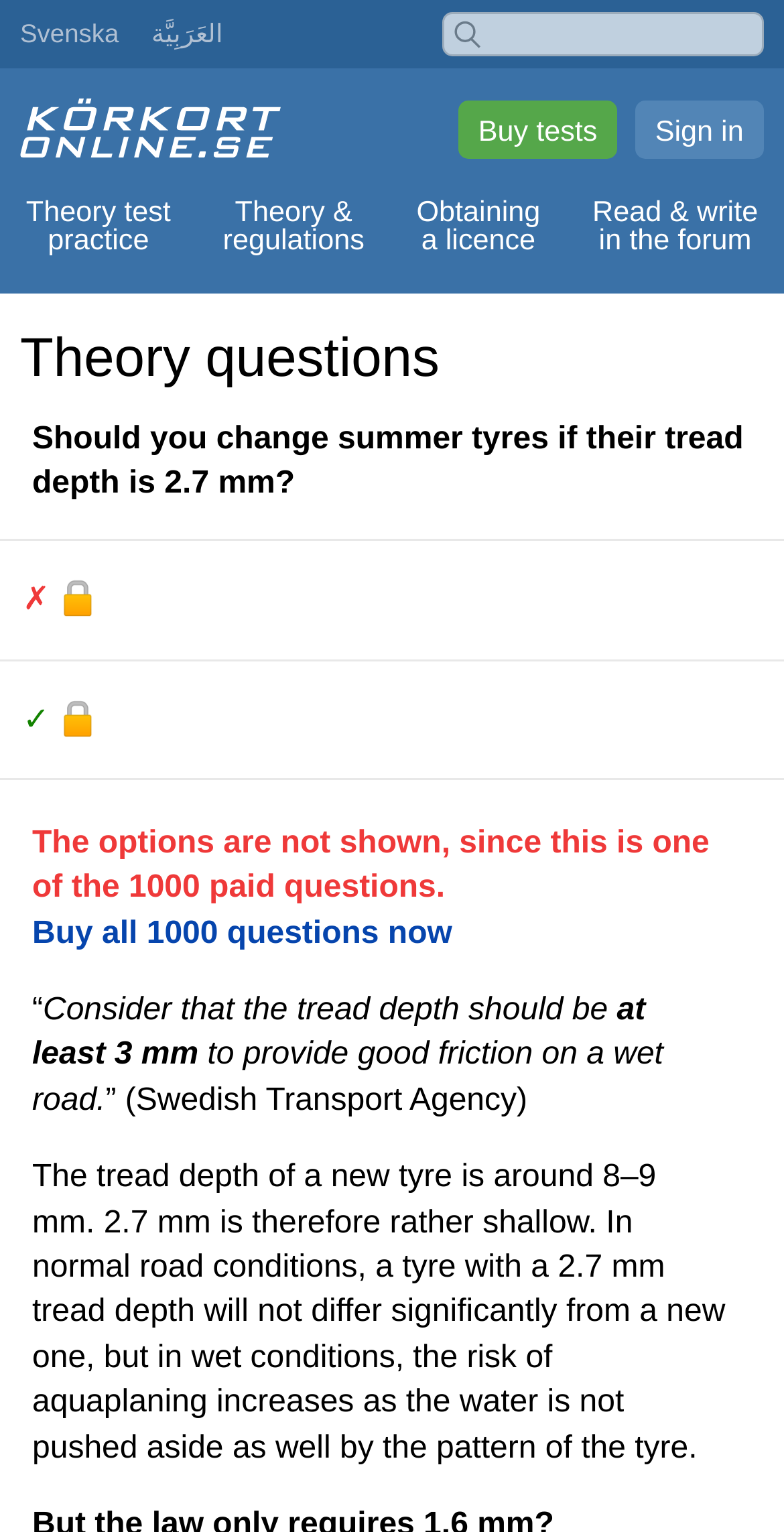Please provide a brief answer to the question using only one word or phrase: 
What is the tread depth of a new tyre?

around 8-9 mm